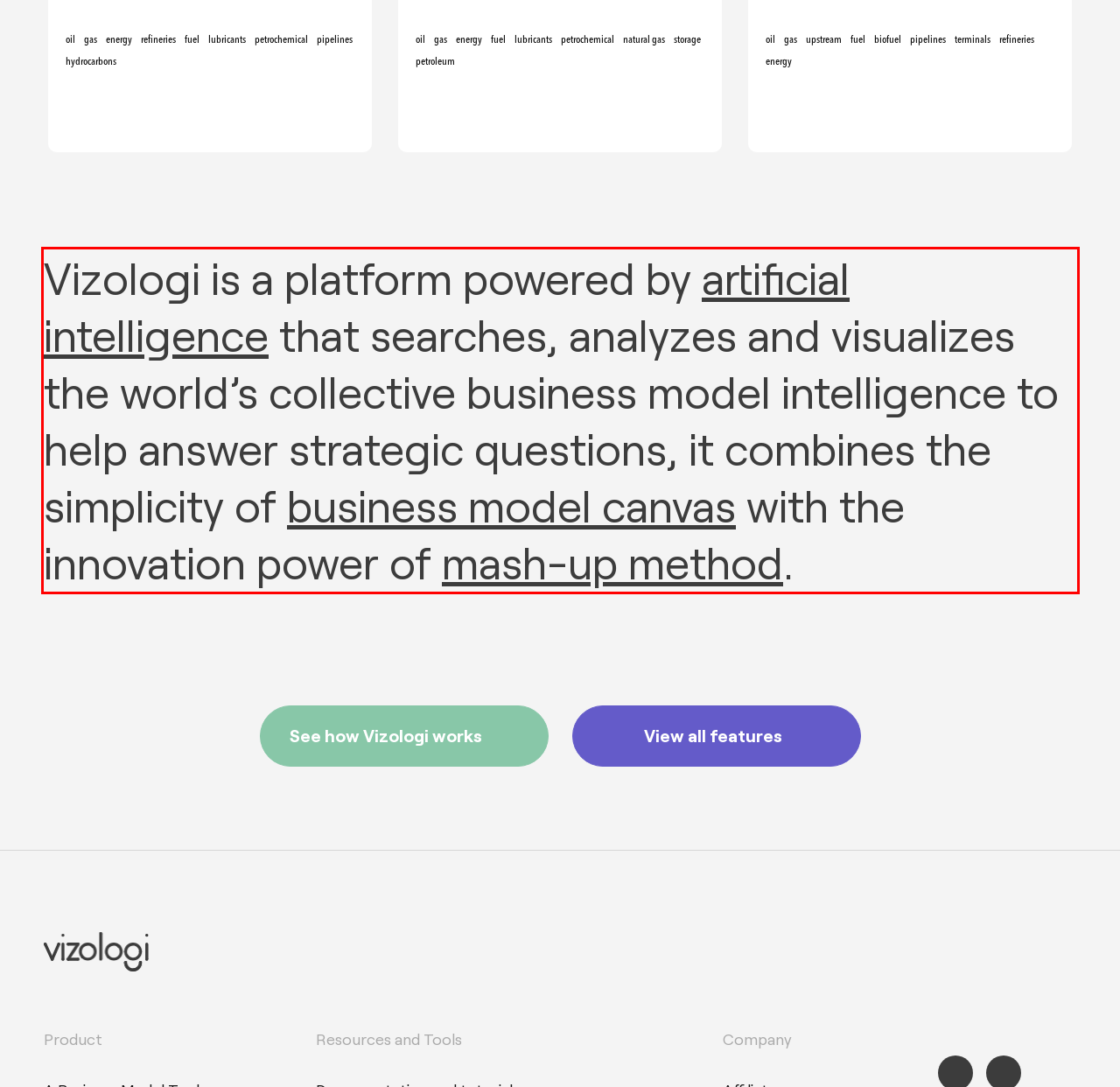Please perform OCR on the UI element surrounded by the red bounding box in the given webpage screenshot and extract its text content.

Vizologi is a platform powered by artificial intelligence that searches, analyzes and visualizes the world’s collective business model intelligence to help answer strategic questions, it combines the simplicity of business model canvas with the innovation power of mash-up method.